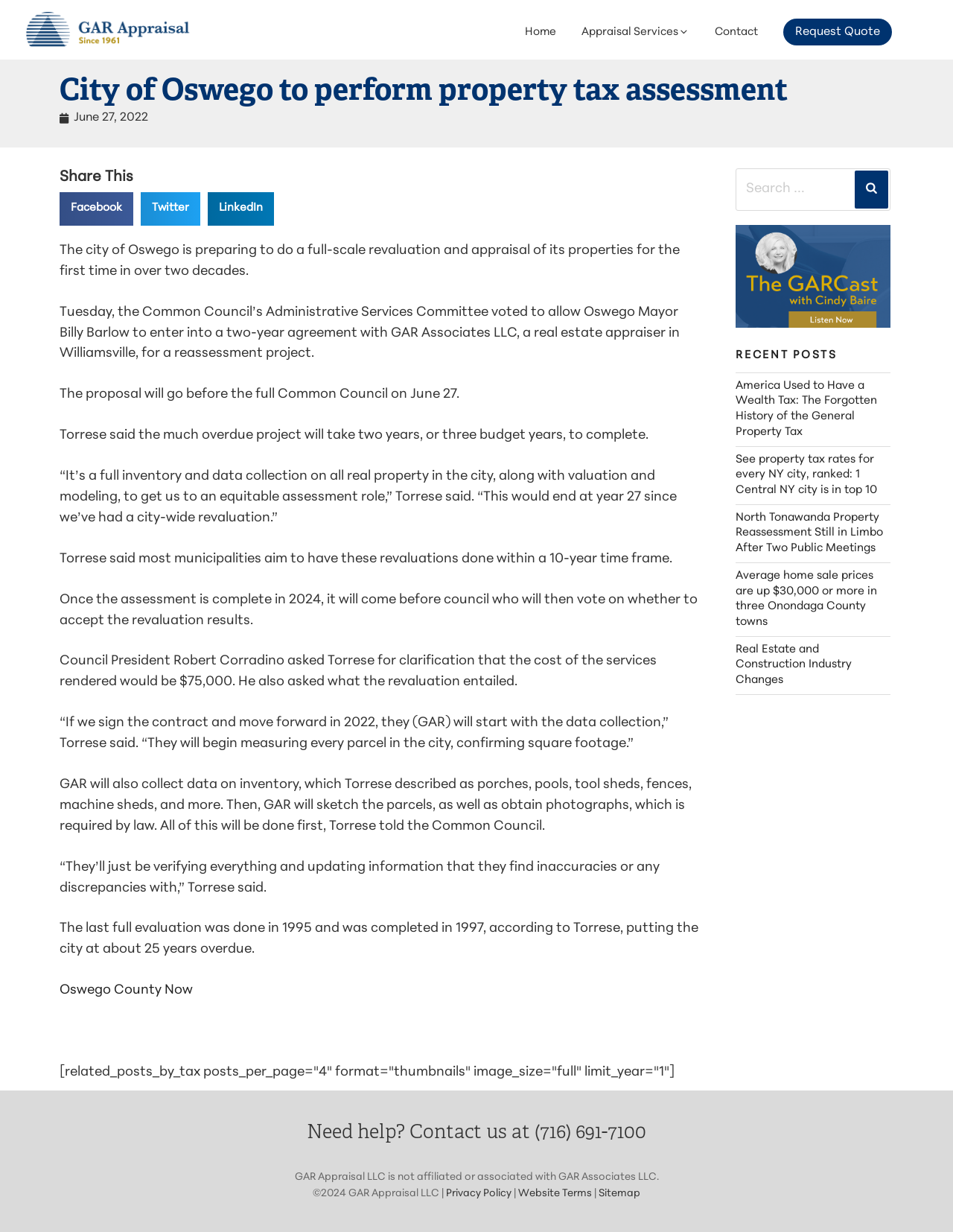Provide your answer in one word or a succinct phrase for the question: 
What is the cost of the services rendered by GAR Associates?

$75,000